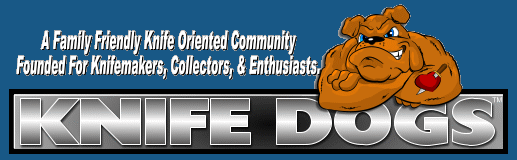Provide an in-depth description of all elements within the image.

The image features the logo of "Knife Dogs," a vibrant online community that focuses on knife-making and collecting. The design includes a muscular, cartoon-style bulldog, embodying a friendly yet tough persona, which symbolizes the community's welcoming nature for both beginner and experienced knifemakers. The text beneath the logo states, "A Family Friendly Knife Oriented Community Founded For Knifemakers, Collectors, & Enthusiasts," highlighting the inclusive spirit and shared passion among its members. The blue background and bold white lettering enhance the logo's visibility, making it an eye-catching representation of the Knife Dogs forum.